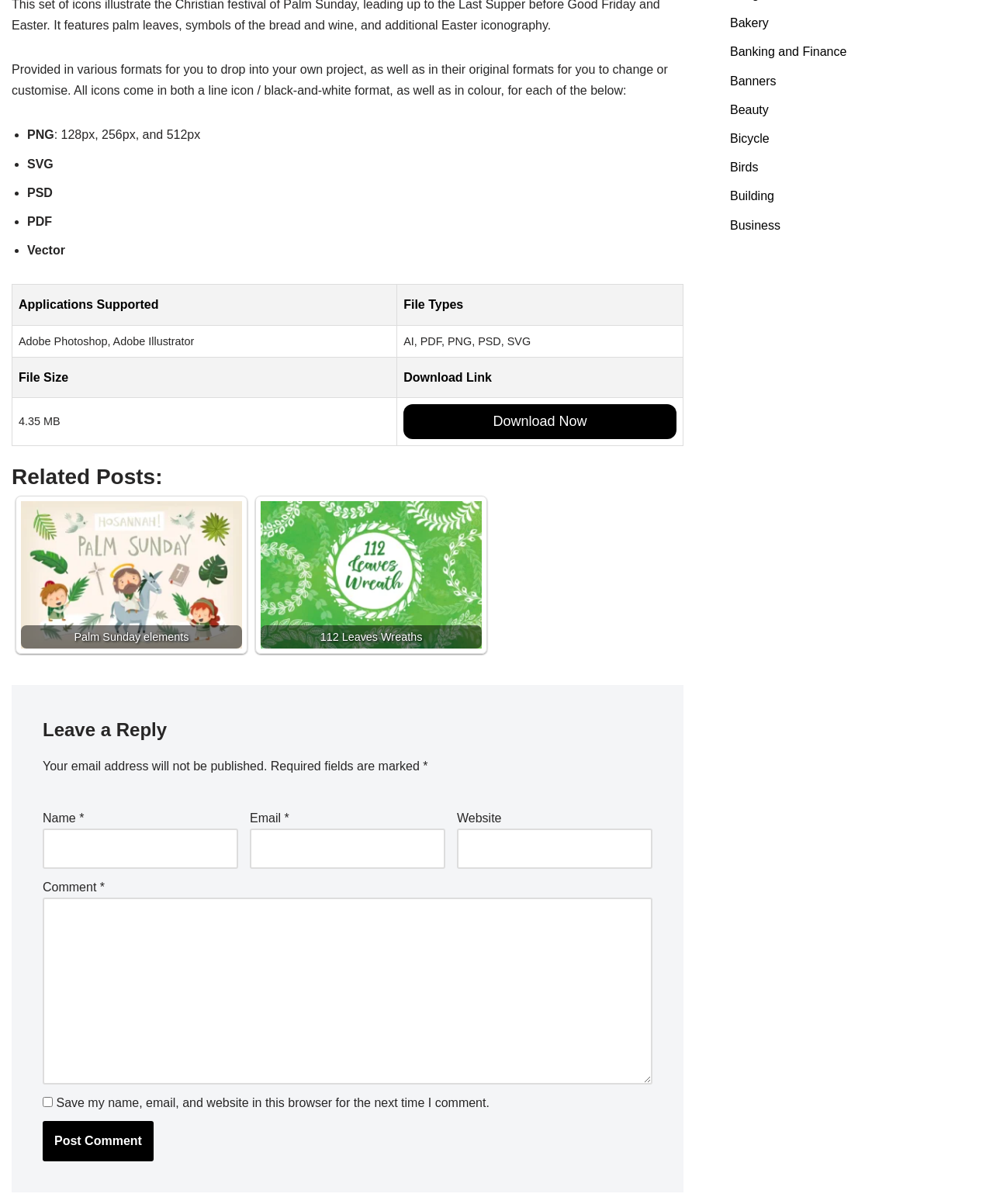Identify the coordinates of the bounding box for the element that must be clicked to accomplish the instruction: "Click on the link to Bakery".

[0.735, 0.014, 0.774, 0.025]